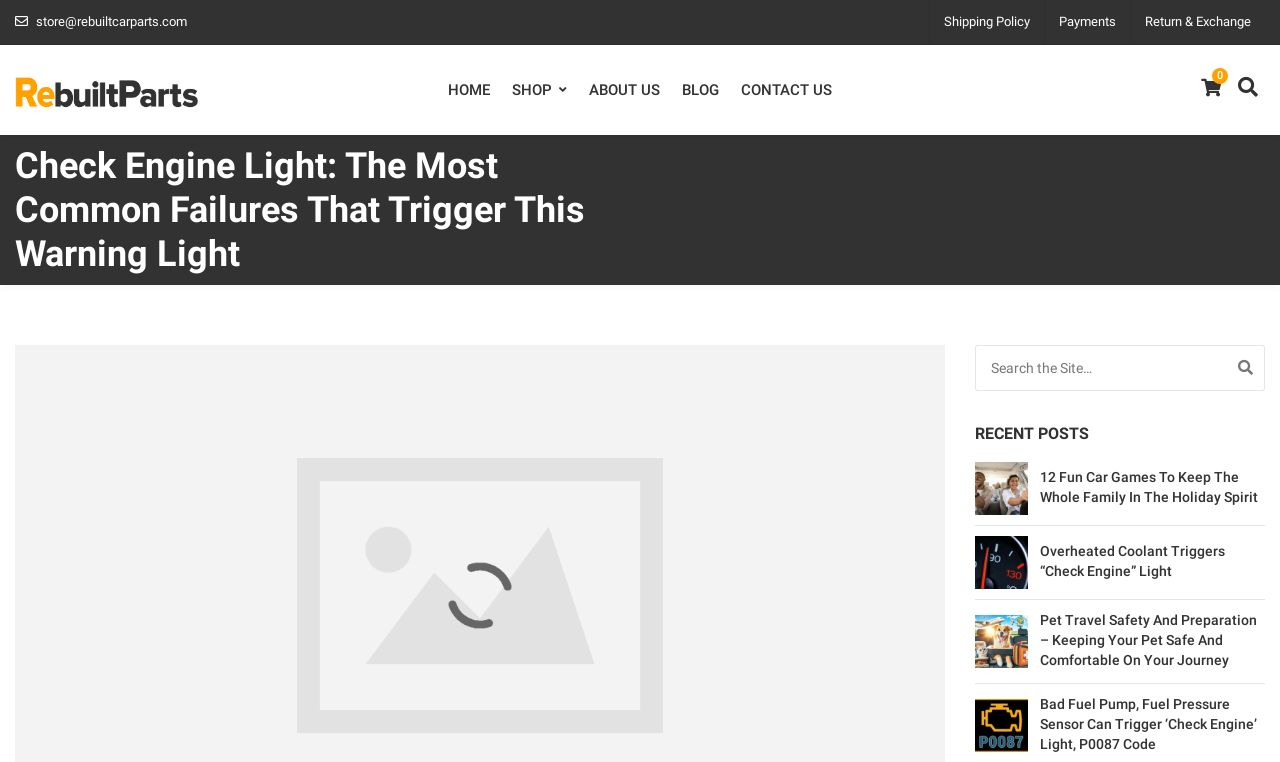What is the website's name?
Please use the image to provide a one-word or short phrase answer.

RebuiltCarParts